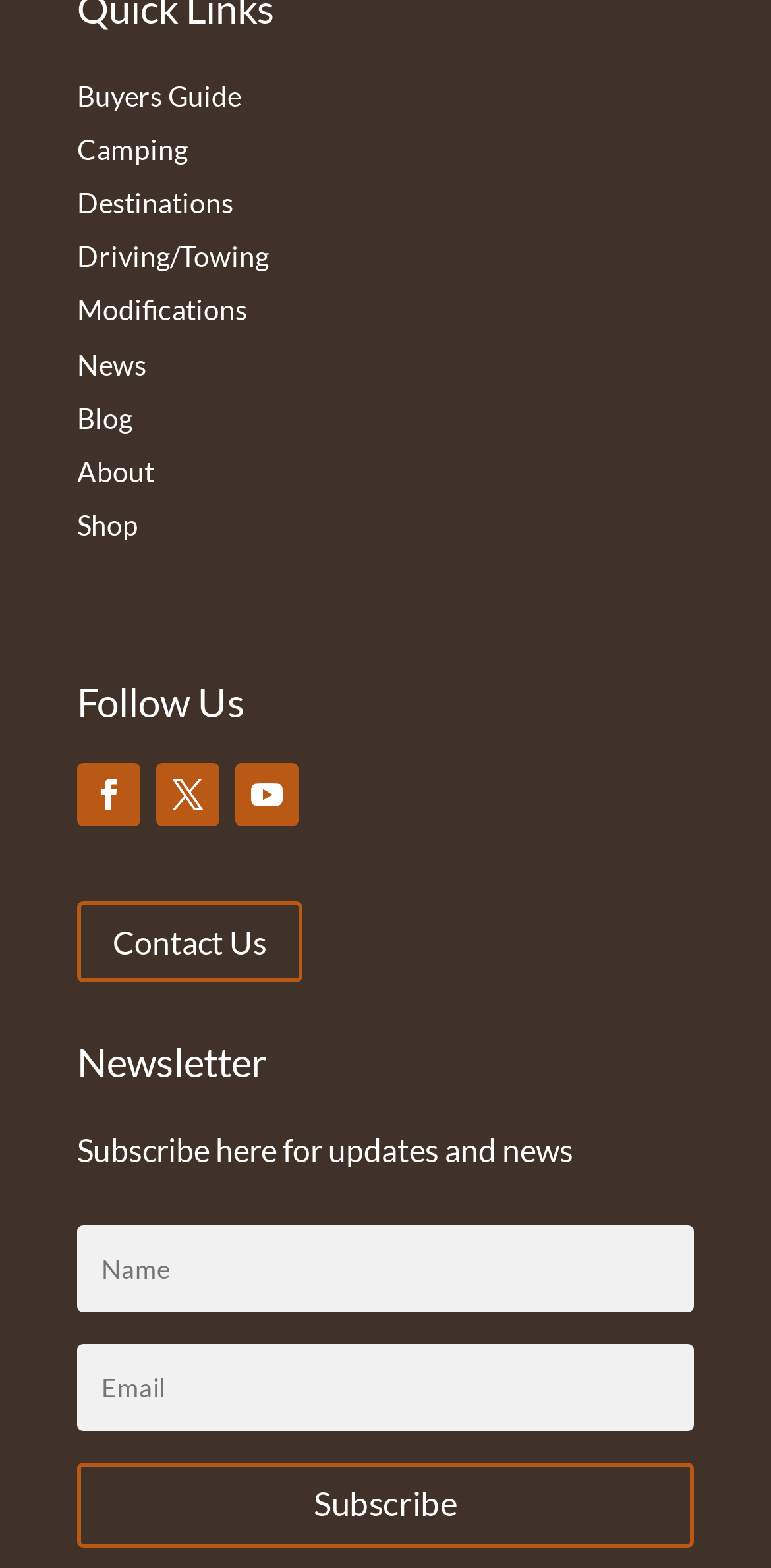How many social media links are there?
From the screenshot, supply a one-word or short-phrase answer.

3